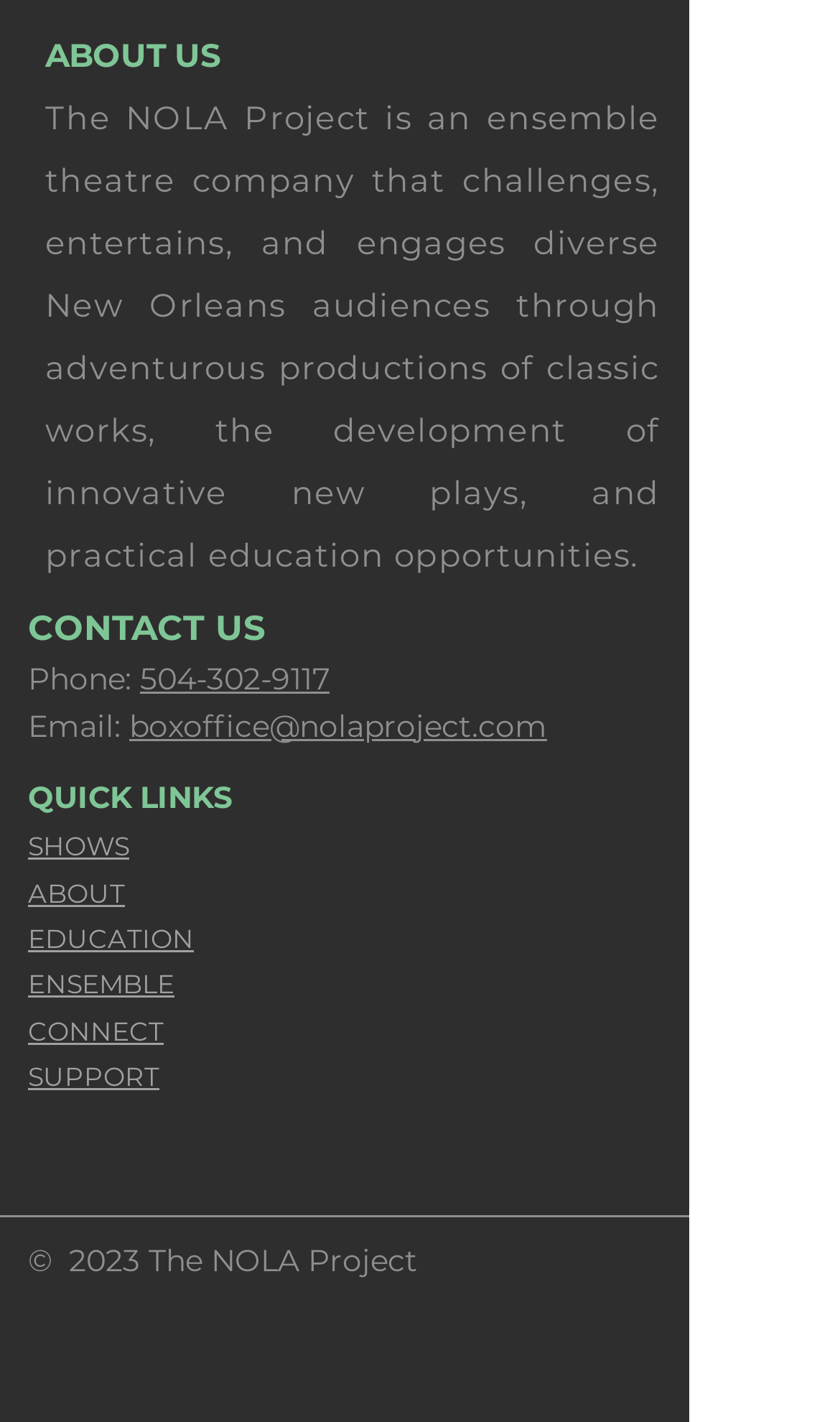Examine the image and give a thorough answer to the following question:
What are the different sections on the webpage?

The different sections on the webpage can be found by looking at the headings, which include 'SHOWS', 'ABOUT', 'EDUCATION', 'ENSEMBLE', 'CONNECT', and 'SUPPORT'.